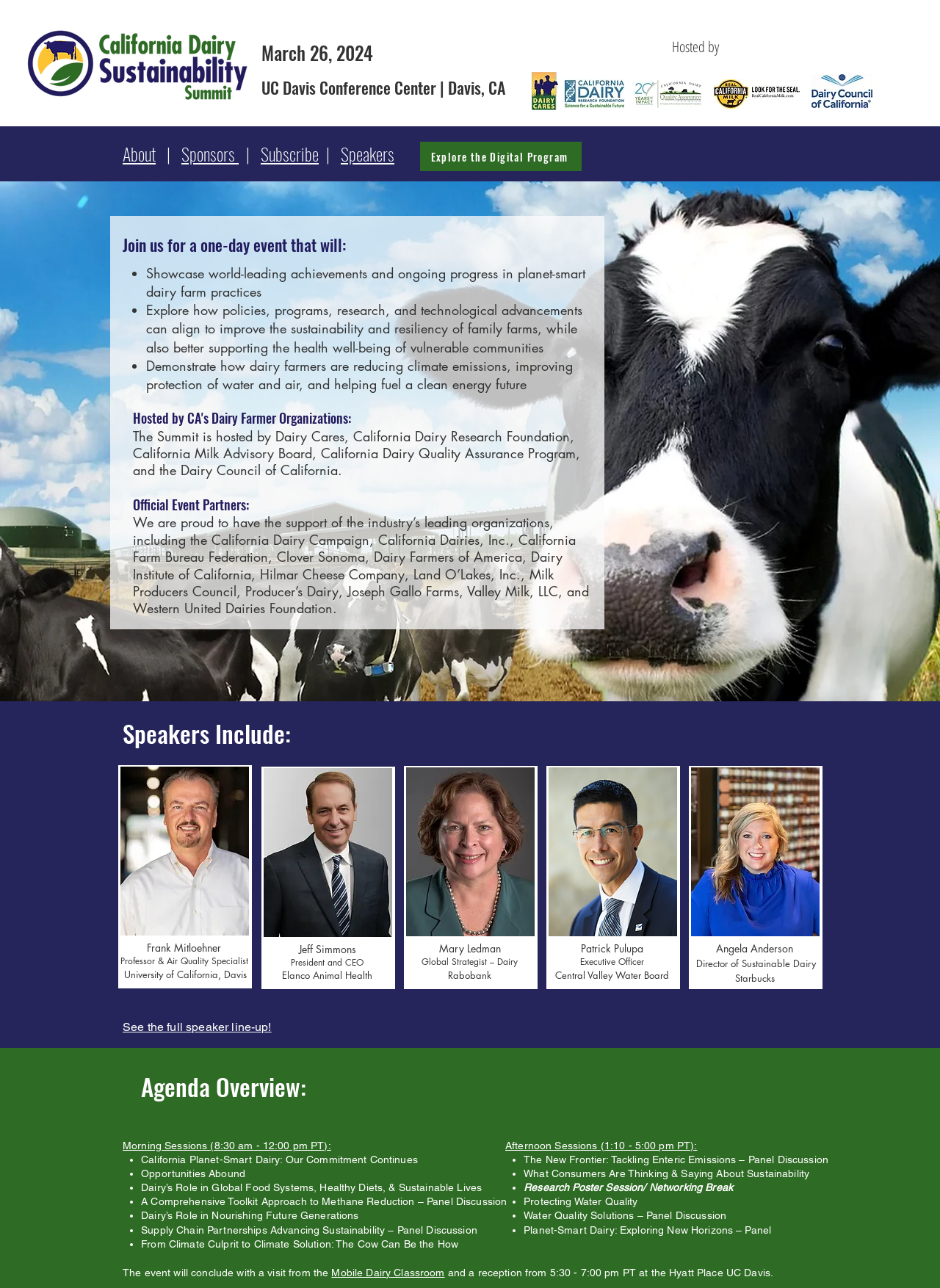Give an in-depth explanation of the webpage layout and content.

The webpage is about the CA Dairy Sustainability Summit, which is a one-day event that will showcase world-leading achievements and ongoing progress in planet-smart dairy farm practices. The event will explore how policies, programs, research, and technological advancements can align to improve the sustainability and resiliency of family farms, while also better supporting the health and well-being of vulnerable communities. Additionally, the event will demonstrate how dairy farmers are reducing climate emissions, improving protection of water and air, and helping fuel a clean energy future.

At the top of the page, there is a logo of CDSS (California Dairy Sustainability Summit) and a heading that displays the date and location of the event, which is March 26, 2024, at the UC Davis Conference Center in Davis, CA. Below the heading, there are several logos of organizations that are sponsoring the event.

The main content of the page is divided into several sections. The first section is about the event's objectives, which are listed in bullet points. The second section is about the speakers, which includes a heading "Speakers Include:" and a list of speakers with their names, titles, and organizations. Each speaker is represented by an image, and their names and titles are listed below their images.

The third section is about the agenda of the event, which is divided into morning and afternoon sessions. The morning sessions include topics such as California Planet-Smart Dairy, Opportunities Abound, Dairy's Role in Global Food Systems, and A Comprehensive Toolkit Approach to Methane Reduction. The afternoon sessions include topics such as The New Frontier: Tackling Enteric Emissions, What Consumers Are Thinking & Saying About Sustainability, Research Poster Session/Networking Break, Protecting Water Quality, and Water Quality Solutions.

There are several links and buttons throughout the page, including "Explore the Digital Program", "About", "Sponsors", "Subscribe", and "Speakers". The page also includes a region labeled "About" that contains a brief description of the event and its hosts.